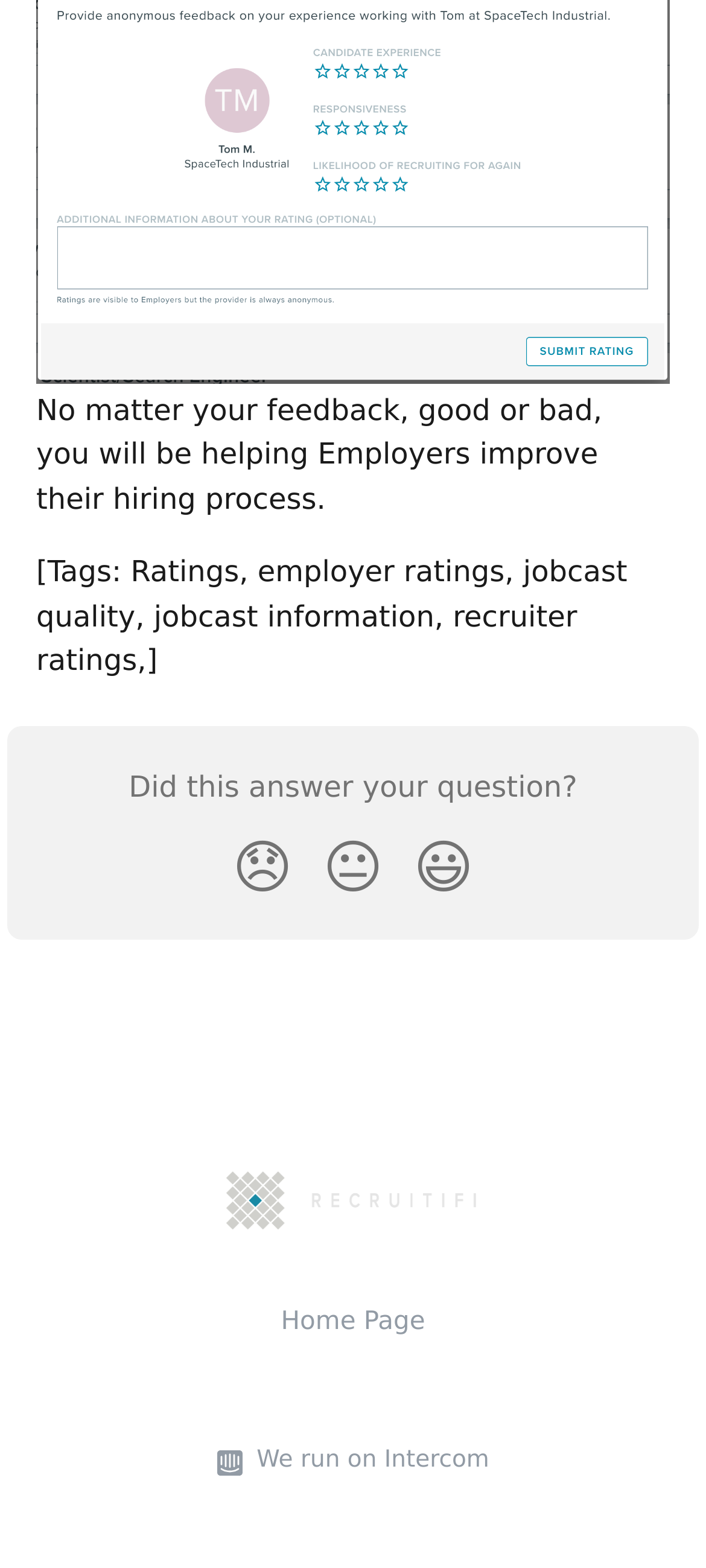Given the element description, predict the bounding box coordinates in the format (top-left x, top-left y, bottom-right x, bottom-right y), using floating point numbers between 0 and 1: alt="RecruitiFi Help Center"

[0.322, 0.753, 0.678, 0.777]